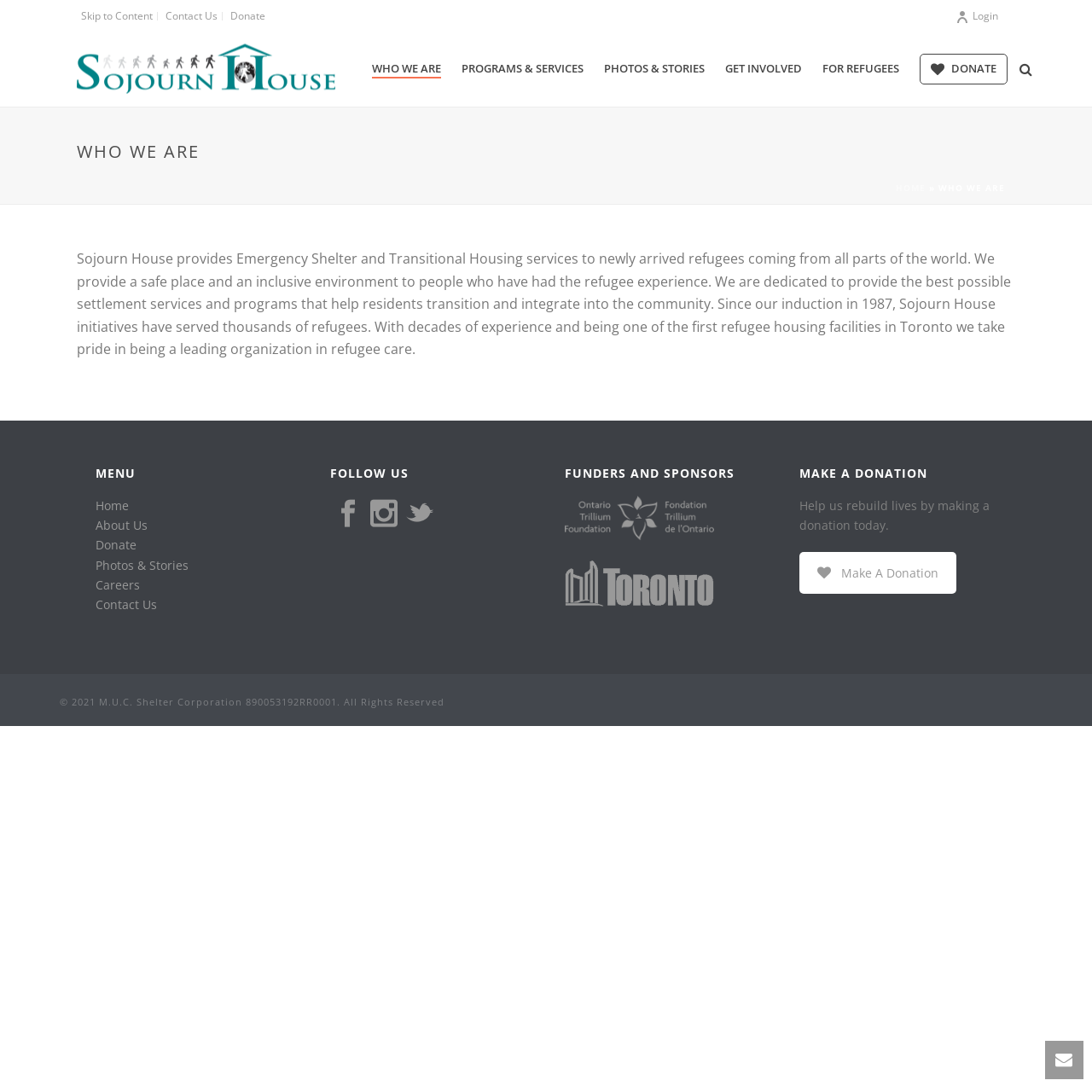Identify the bounding box coordinates for the region to click in order to carry out this instruction: "Search this website". Provide the coordinates using four float numbers between 0 and 1, formatted as [left, top, right, bottom].

None